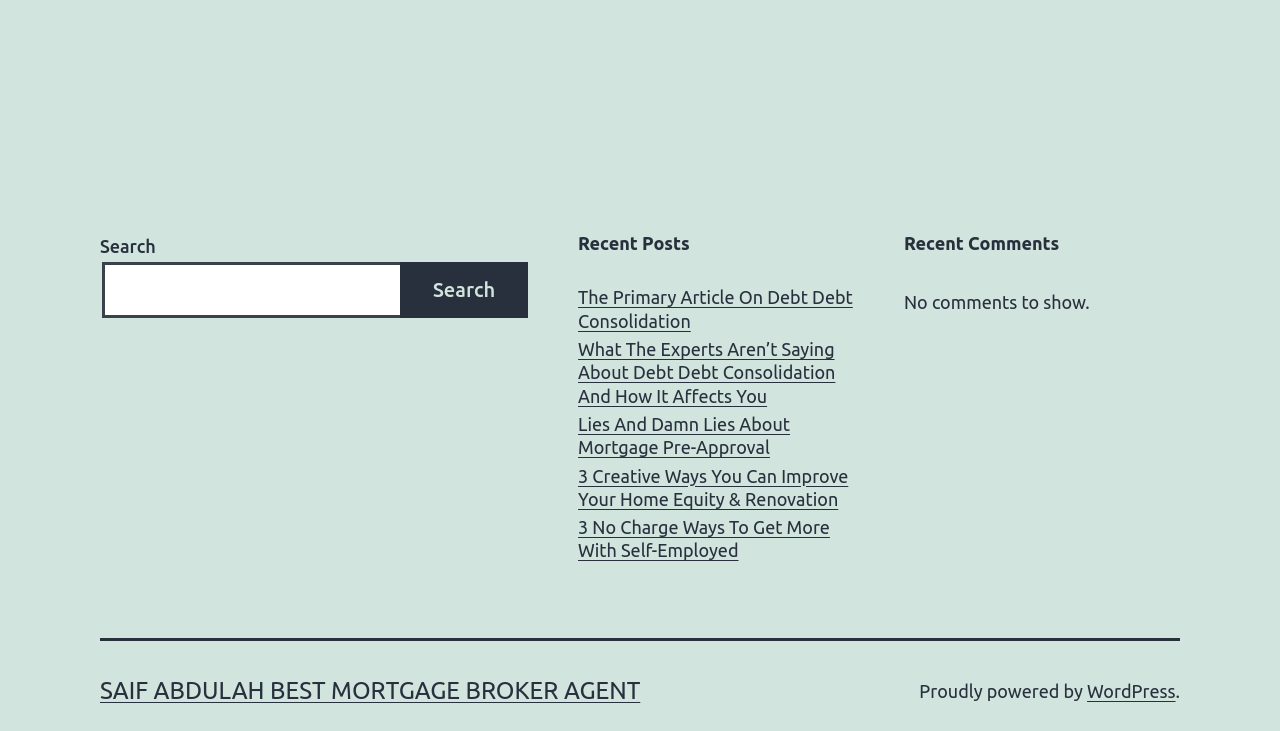What type of content is listed under 'Recent Posts'?
Provide an in-depth and detailed explanation in response to the question.

The 'Recent Posts' section contains a list of links with descriptive titles, such as 'The Primary Article On Debt Debt Consolidation' and 'What The Experts Aren’t Saying About Debt Debt Consolidation And How It Affects You'. This suggests that the links are to articles or blog posts.